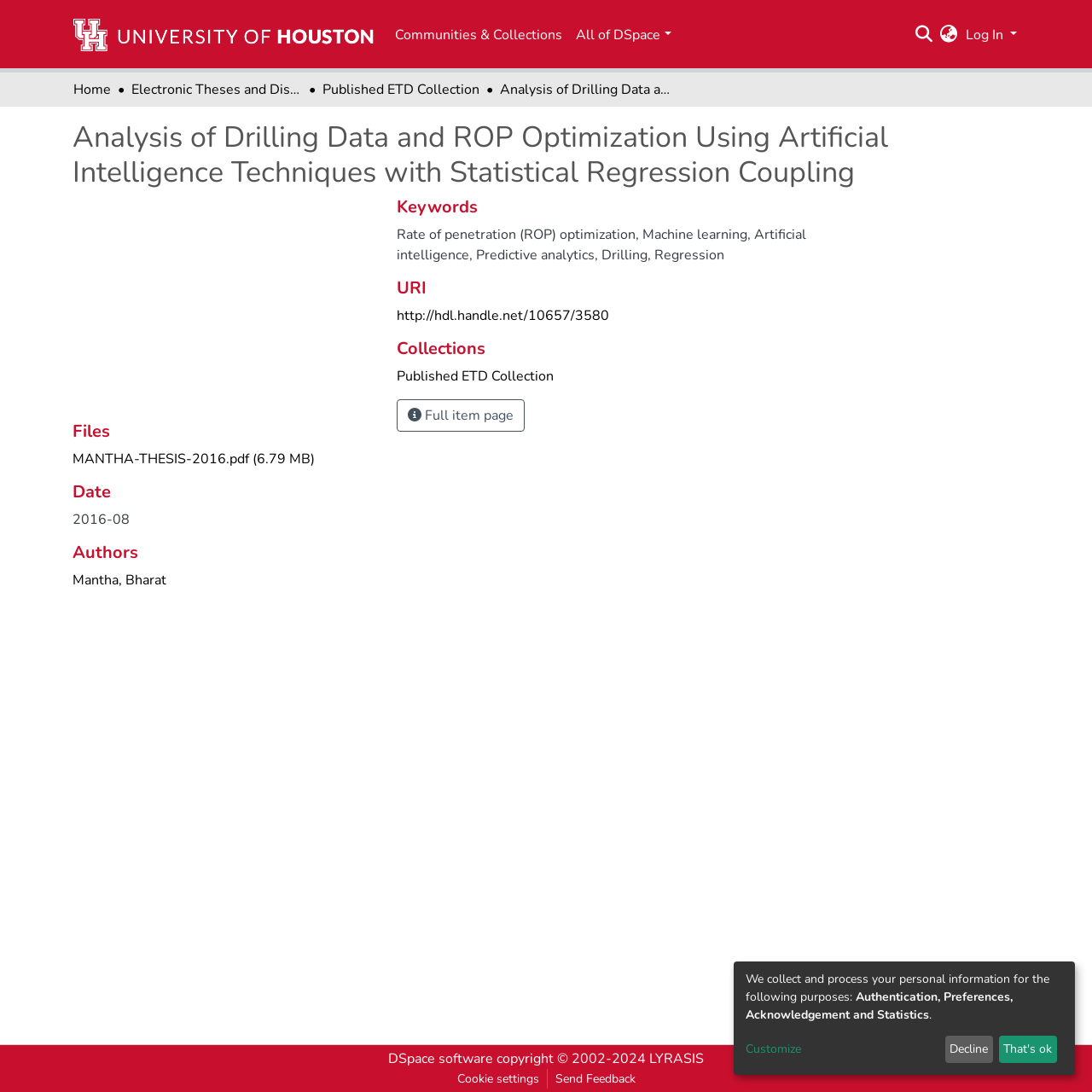Please find and report the bounding box coordinates of the element to click in order to perform the following action: "Search for something". The coordinates should be expressed as four float numbers between 0 and 1, in the format [left, top, right, bottom].

[0.837, 0.022, 0.856, 0.041]